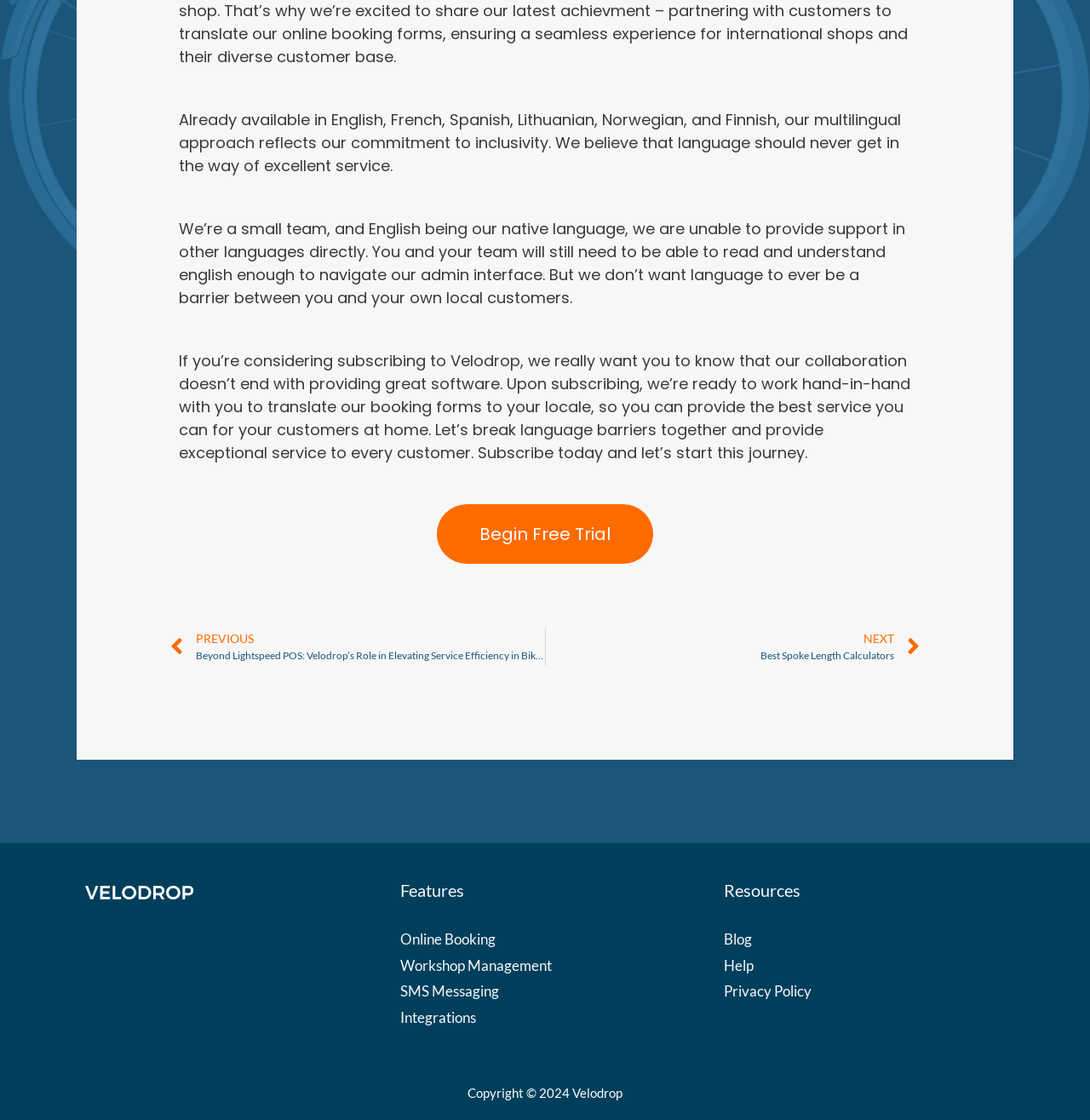Determine the bounding box coordinates for the HTML element mentioned in the following description: "Integrations". The coordinates should be a list of four floats ranging from 0 to 1, represented as [left, top, right, bottom].

[0.367, 0.9, 0.437, 0.916]